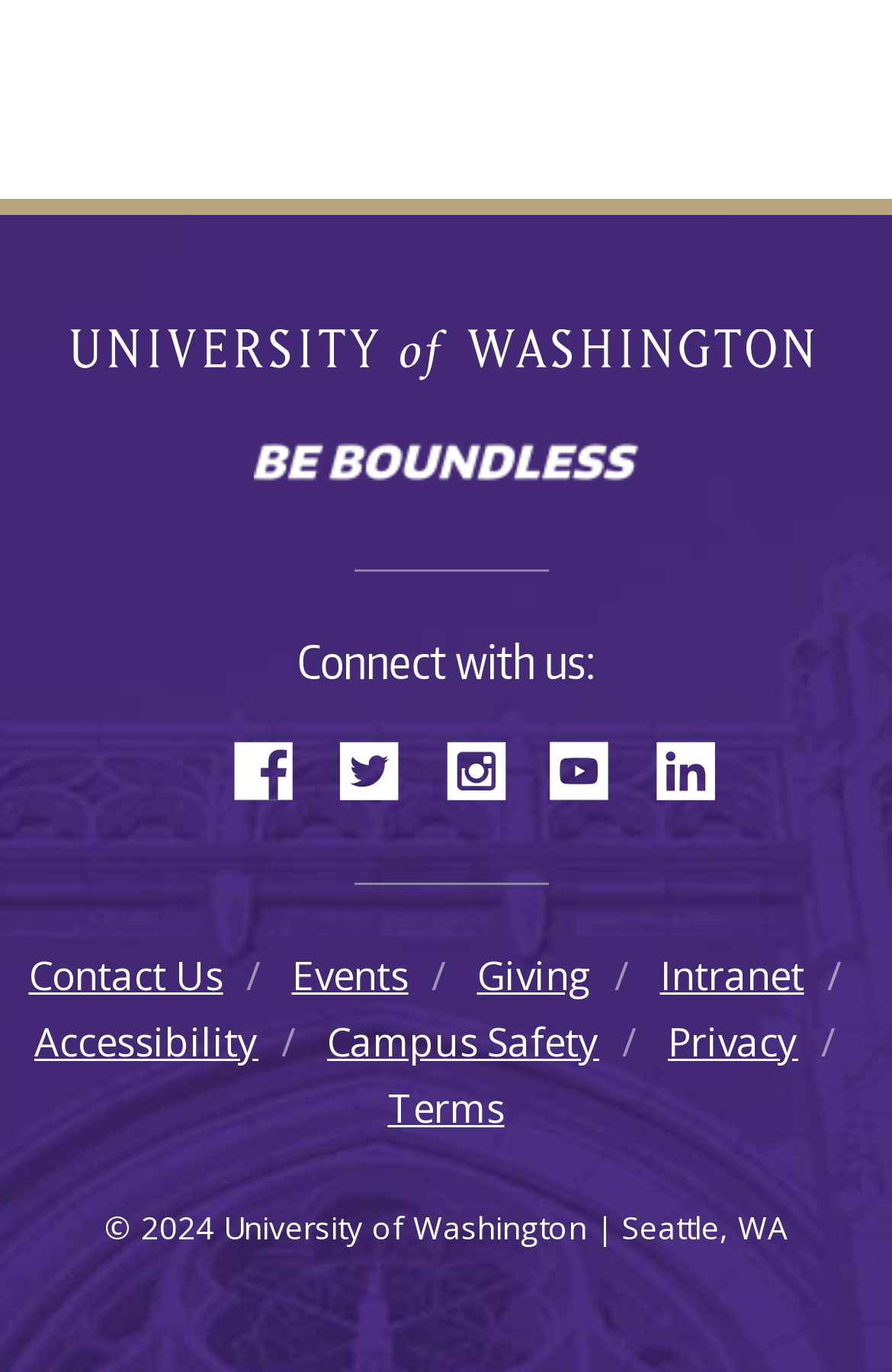How many social media links are available?
Please use the image to provide a one-word or short phrase answer.

4